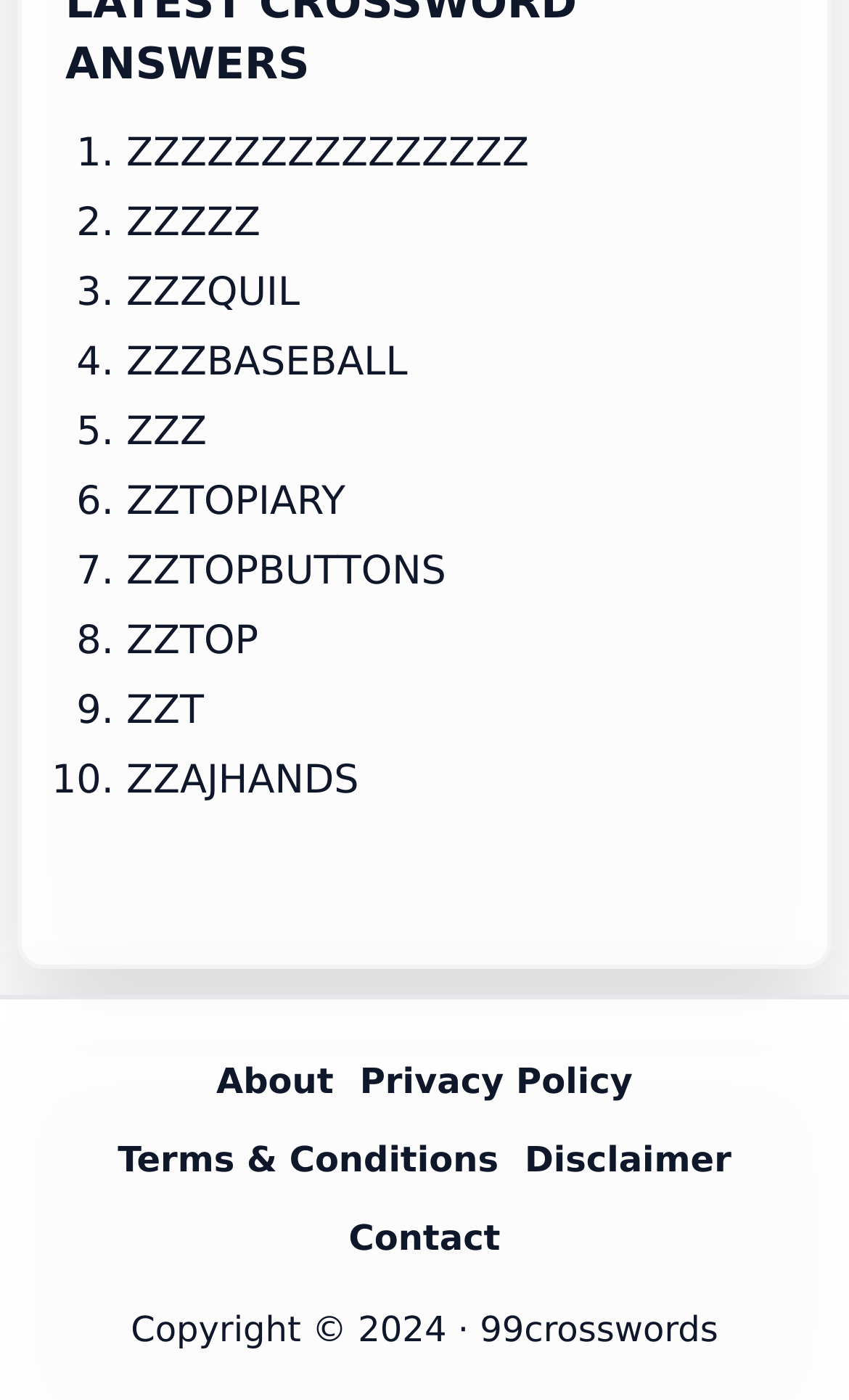Refer to the image and provide an in-depth answer to the question:
What is the last link in the navigation section?

The navigation section is located at the bottom of the webpage and contains several links. The last link in the navigation section is 'Contact'.